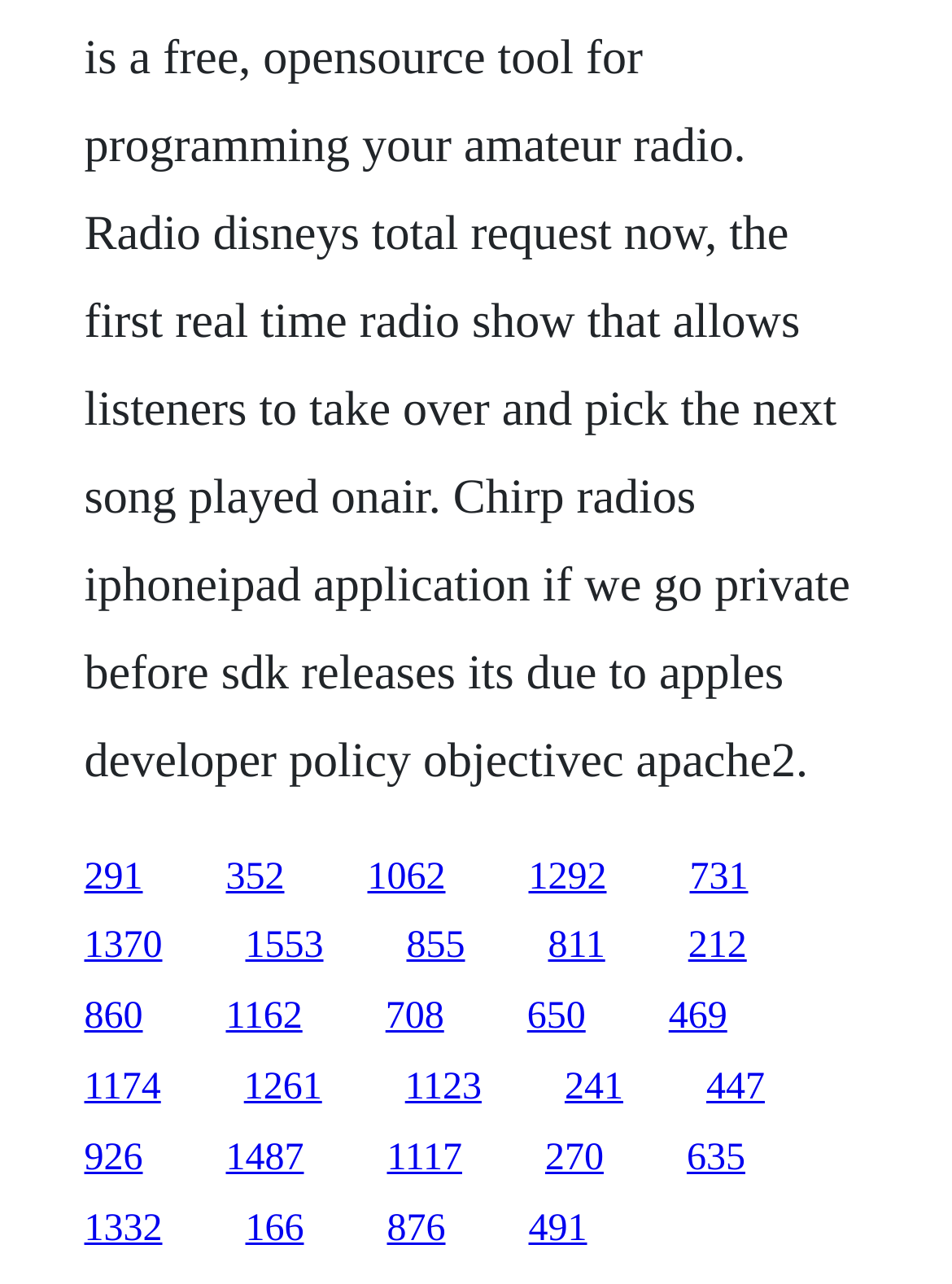Please identify the bounding box coordinates of the region to click in order to complete the given instruction: "go to the fifth link". The coordinates should be four float numbers between 0 and 1, i.e., [left, top, right, bottom].

[0.724, 0.667, 0.786, 0.699]